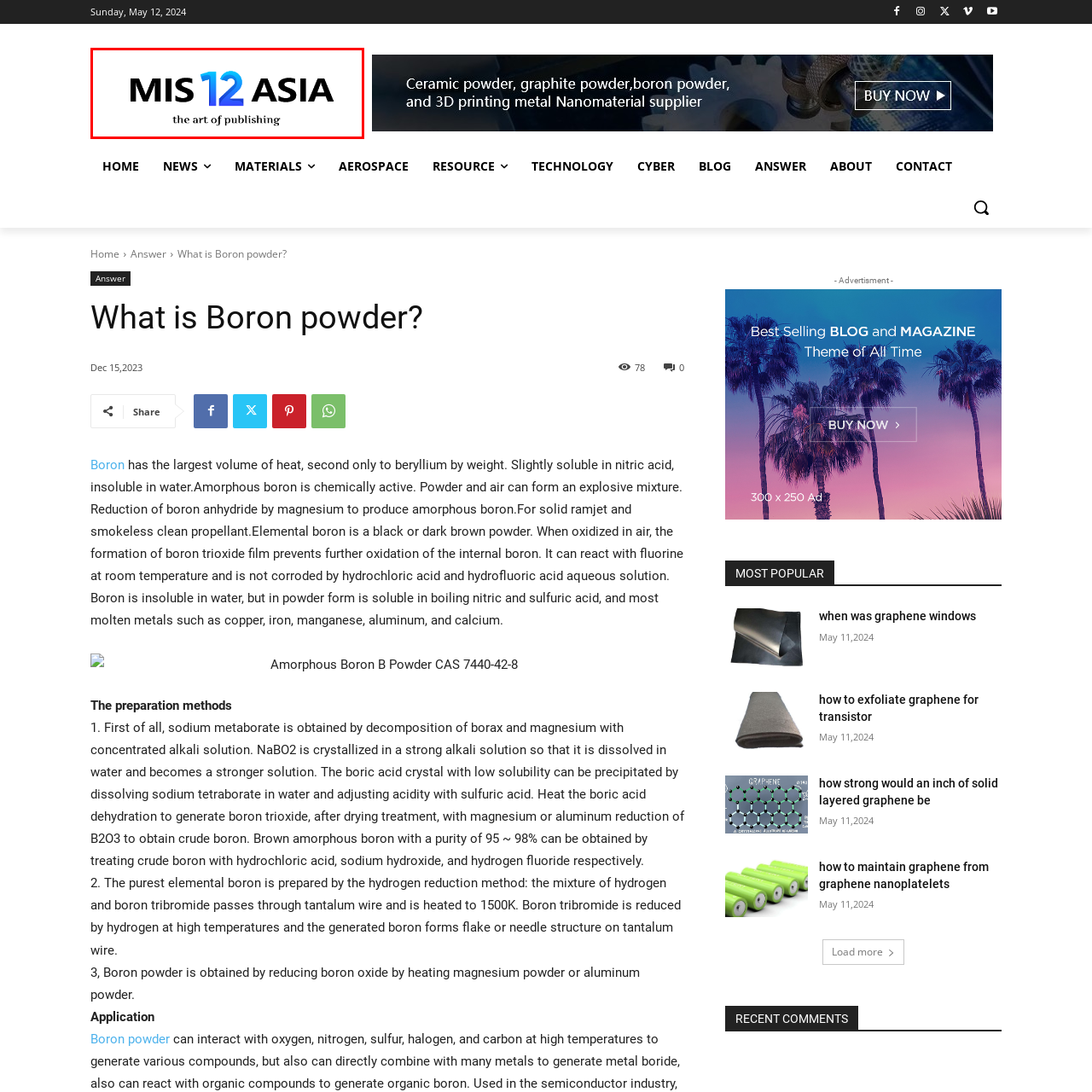What is the tagline of the platform?
Review the image marked by the red bounding box and deliver a detailed response to the question.

The caption states that the tagline 'the art of publishing' is written below the main text, emphasizing the platform's commitment to quality and creativity in its content delivery.